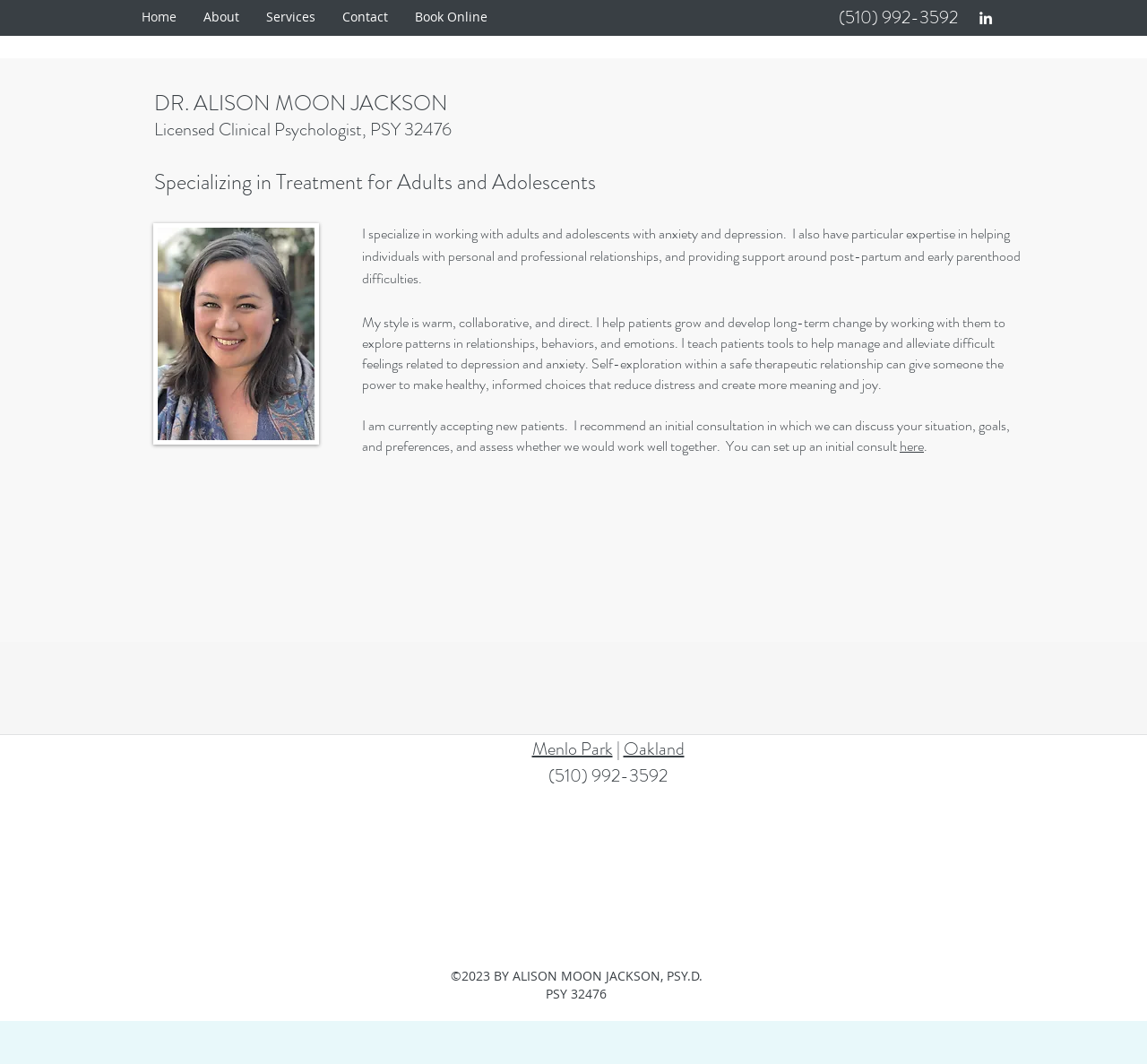Determine the coordinates of the bounding box for the clickable area needed to execute this instruction: "Click the linkedin link".

[0.852, 0.008, 0.867, 0.025]